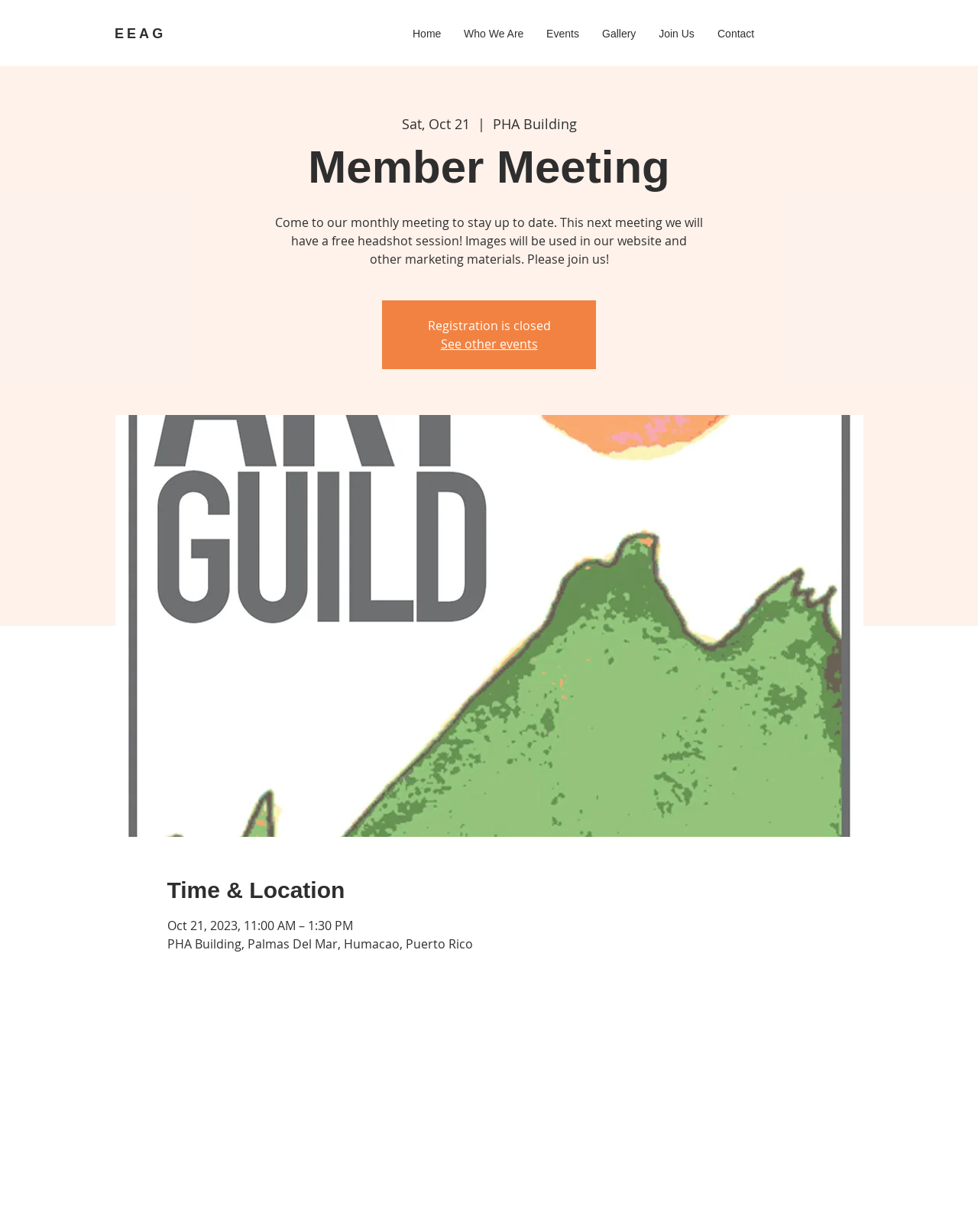Please determine the bounding box coordinates for the element that should be clicked to follow these instructions: "see other events".

[0.45, 0.273, 0.55, 0.286]